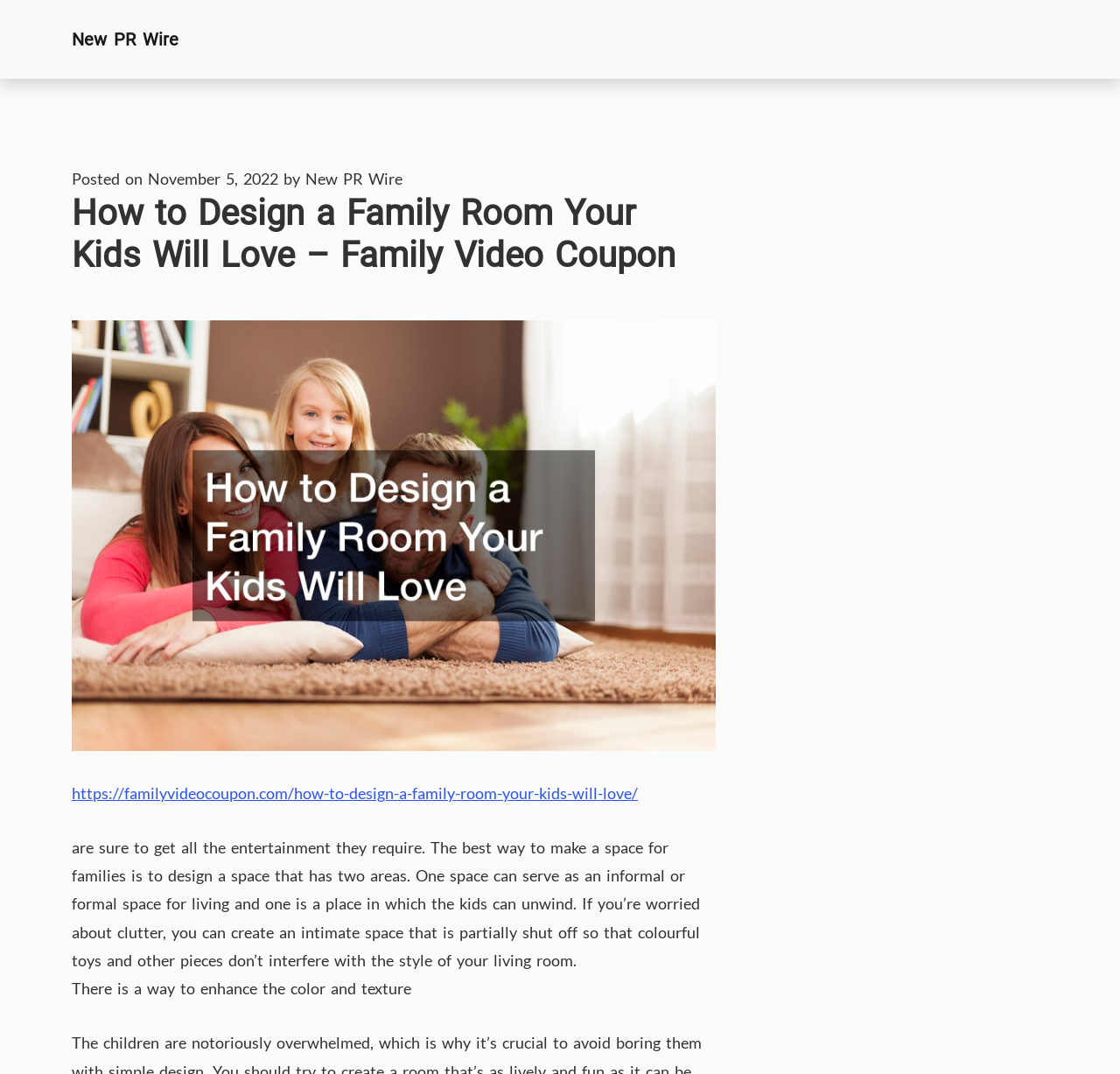What is the focus of the article?
Please provide a detailed answer to the question.

The article appears to be providing guidance on how to design a family room that kids will love, with suggestions on creating different areas and managing clutter.